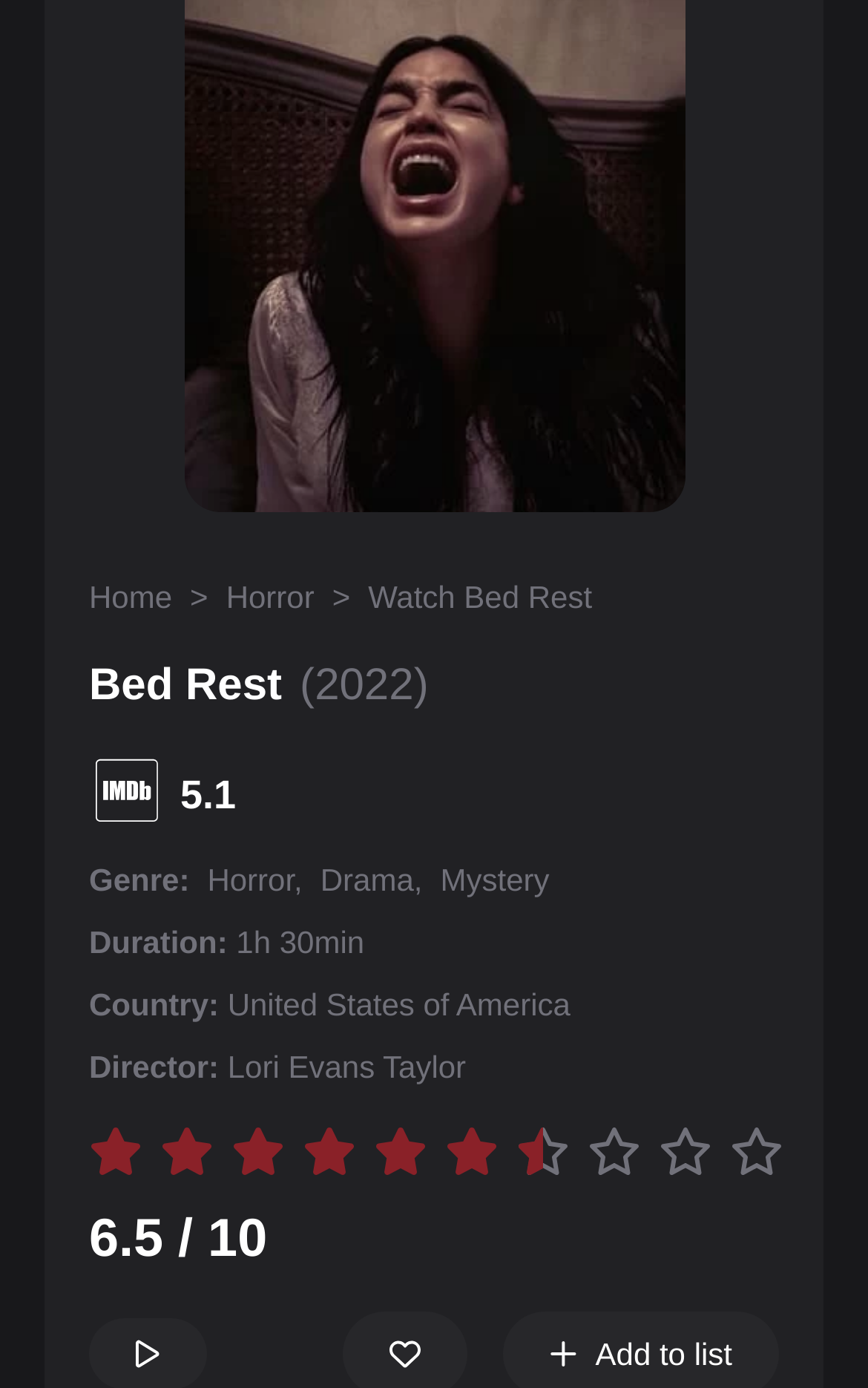Determine the bounding box coordinates for the area that needs to be clicked to fulfill this task: "Explore Fursuit category". The coordinates must be given as four float numbers between 0 and 1, i.e., [left, top, right, bottom].

None